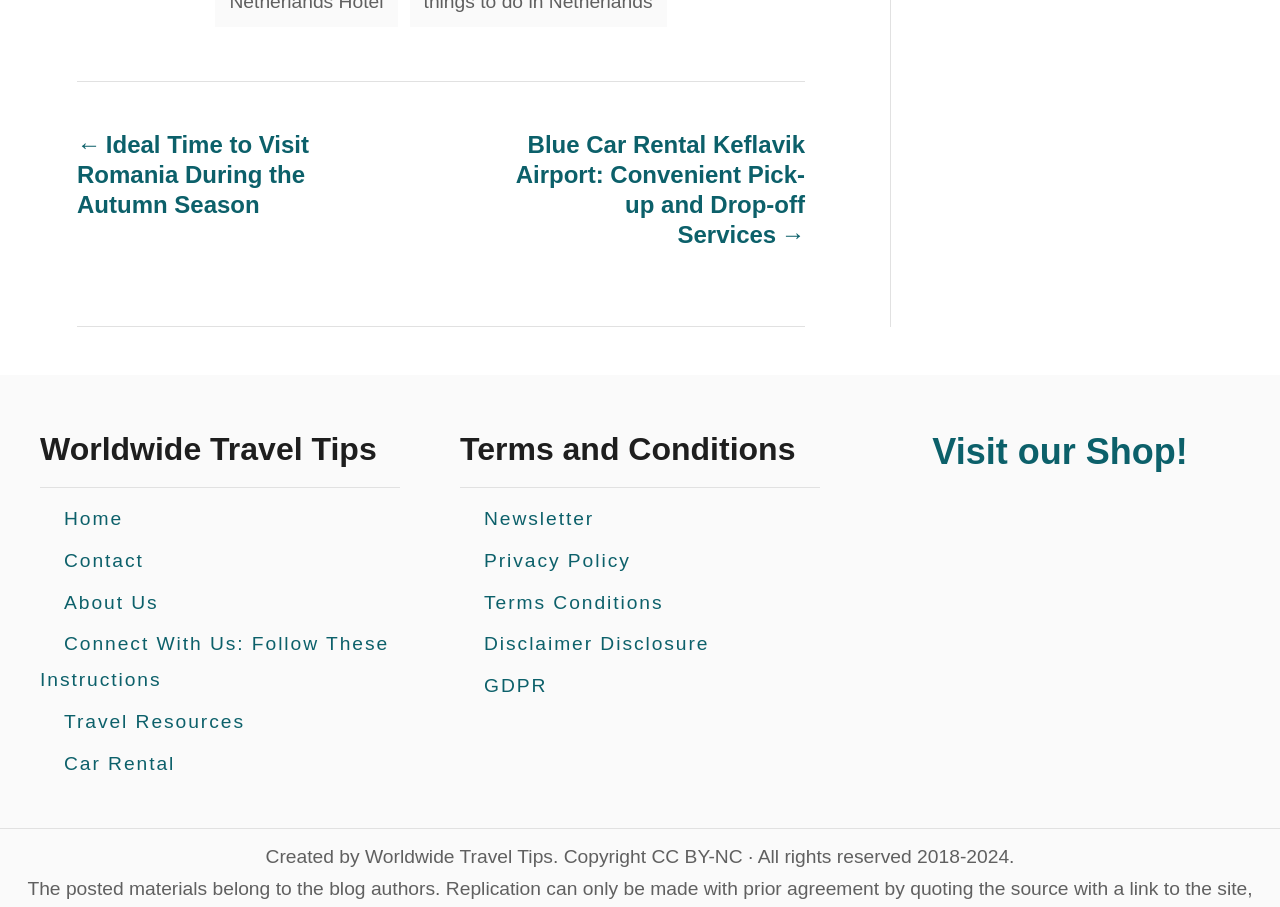What type of content is available on the website?
Answer the question with as much detail as you can, using the image as a reference.

I concluded the answer by observing the various link texts such as 'Travel Resources', 'Car Rental', 'About Us', and 'Connect With Us: Follow These Instructions', which suggest that the website provides travel-related resources, tips, and information.